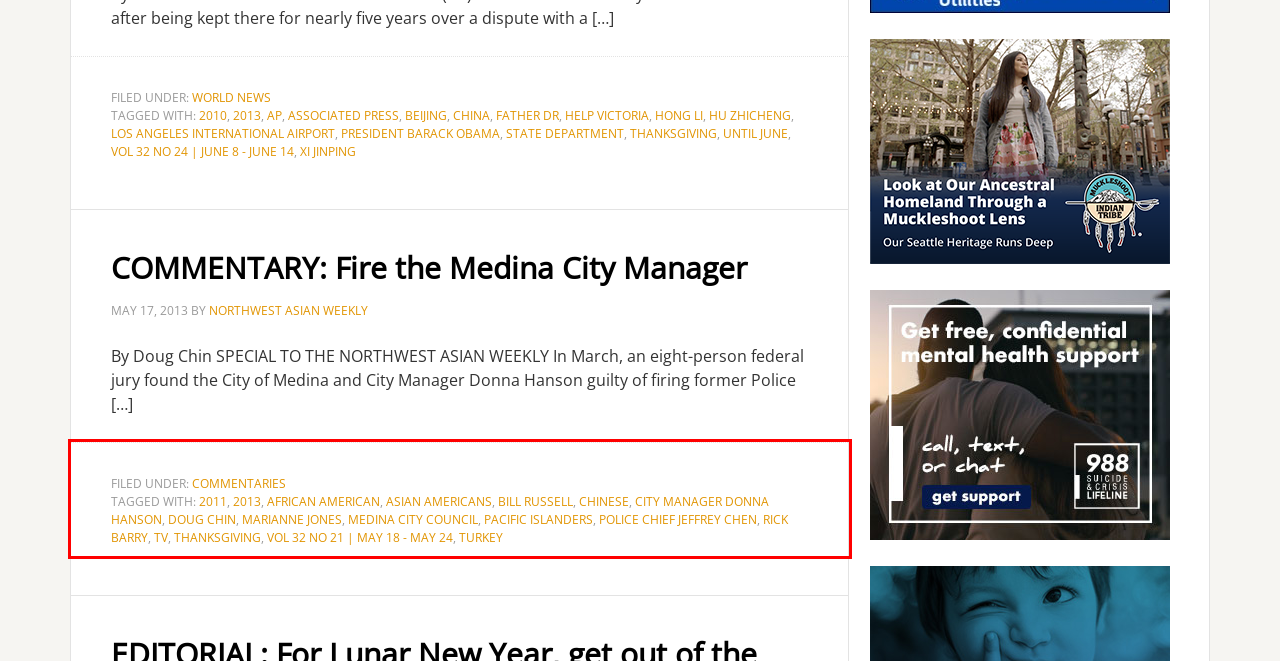There is a UI element on the webpage screenshot marked by a red bounding box. Extract and generate the text content from within this red box.

FILED UNDER: COMMENTARIES TAGGED WITH: 2011, 2013, AFRICAN AMERICAN, ASIAN AMERICANS, BILL RUSSELL, CHINESE, CITY MANAGER DONNA HANSON, DOUG CHIN, MARIANNE JONES, MEDINA CITY COUNCIL, PACIFIC ISLANDERS, POLICE CHIEF JEFFREY CHEN, RICK BARRY, TV, THANKSGIVING, VOL 32 NO 21 | MAY 18 - MAY 24, TURKEY